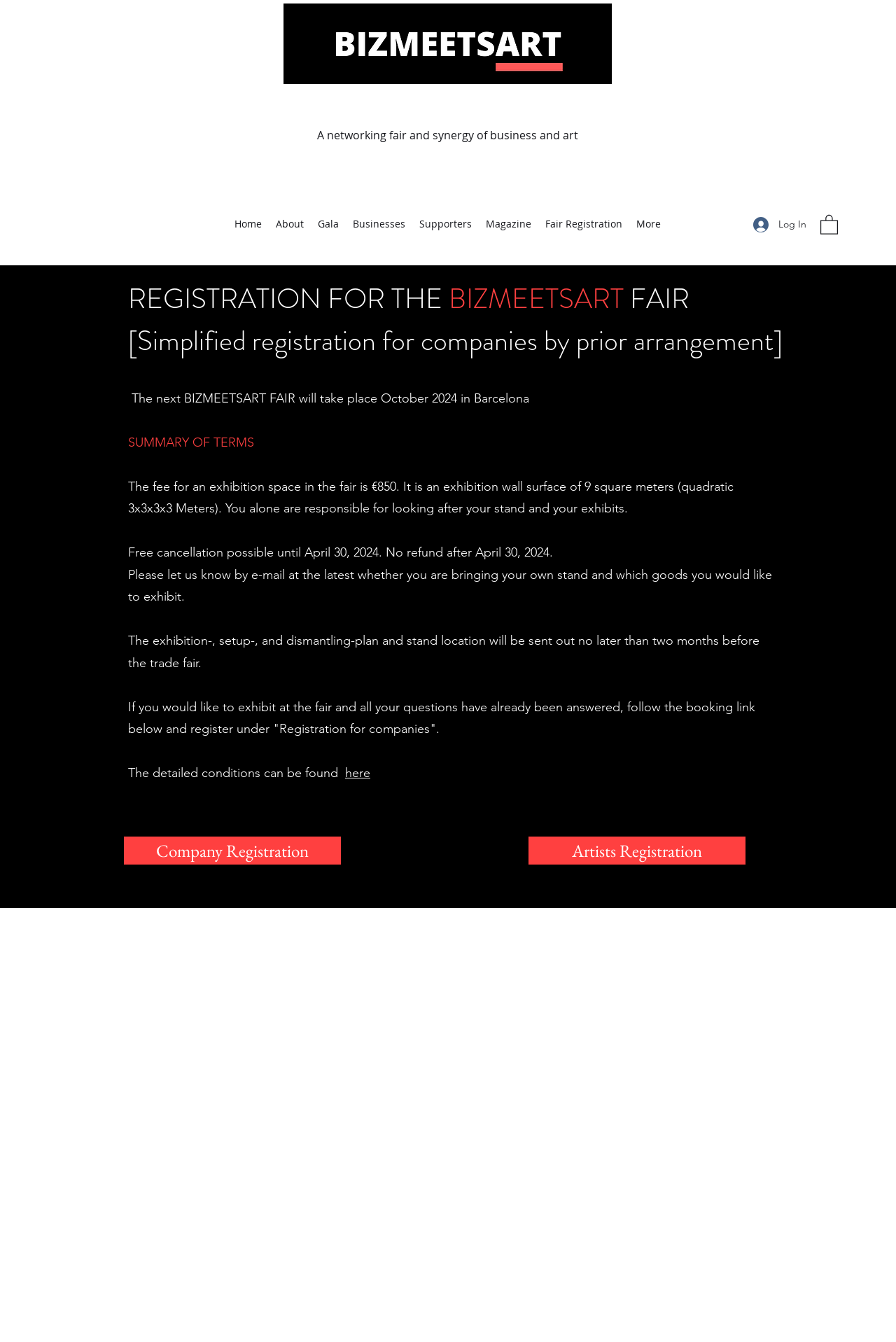Use the details in the image to answer the question thoroughly: 
What is the theme of the fair?

Based on the static text 'A networking fair and synergy of business and art' and the overall content of the webpage, it can be inferred that the theme of the fair is the combination of business and art.